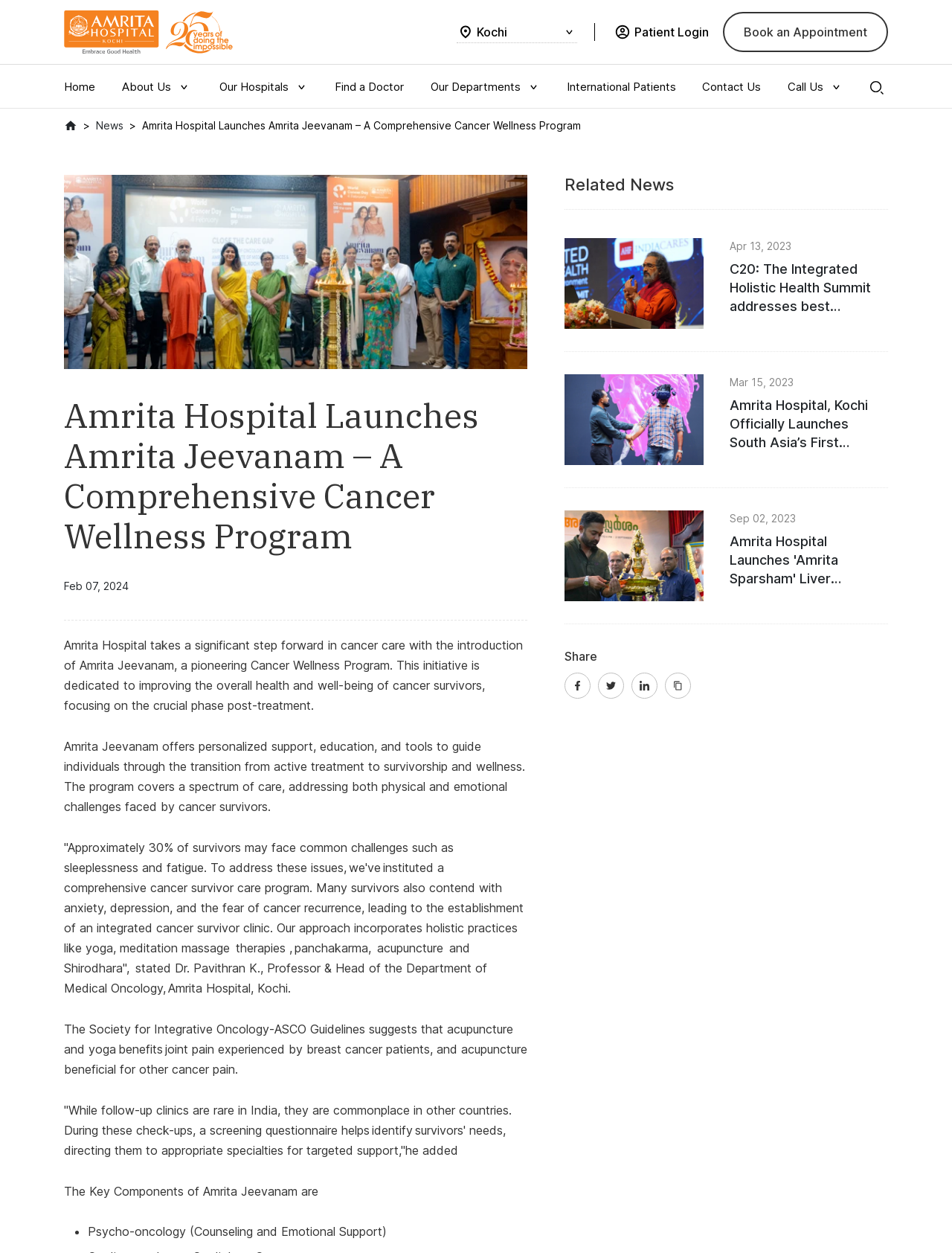Please provide a one-word or short phrase answer to the question:
What is the purpose of Amrita Jeevanam?

Cancer Wellness Program